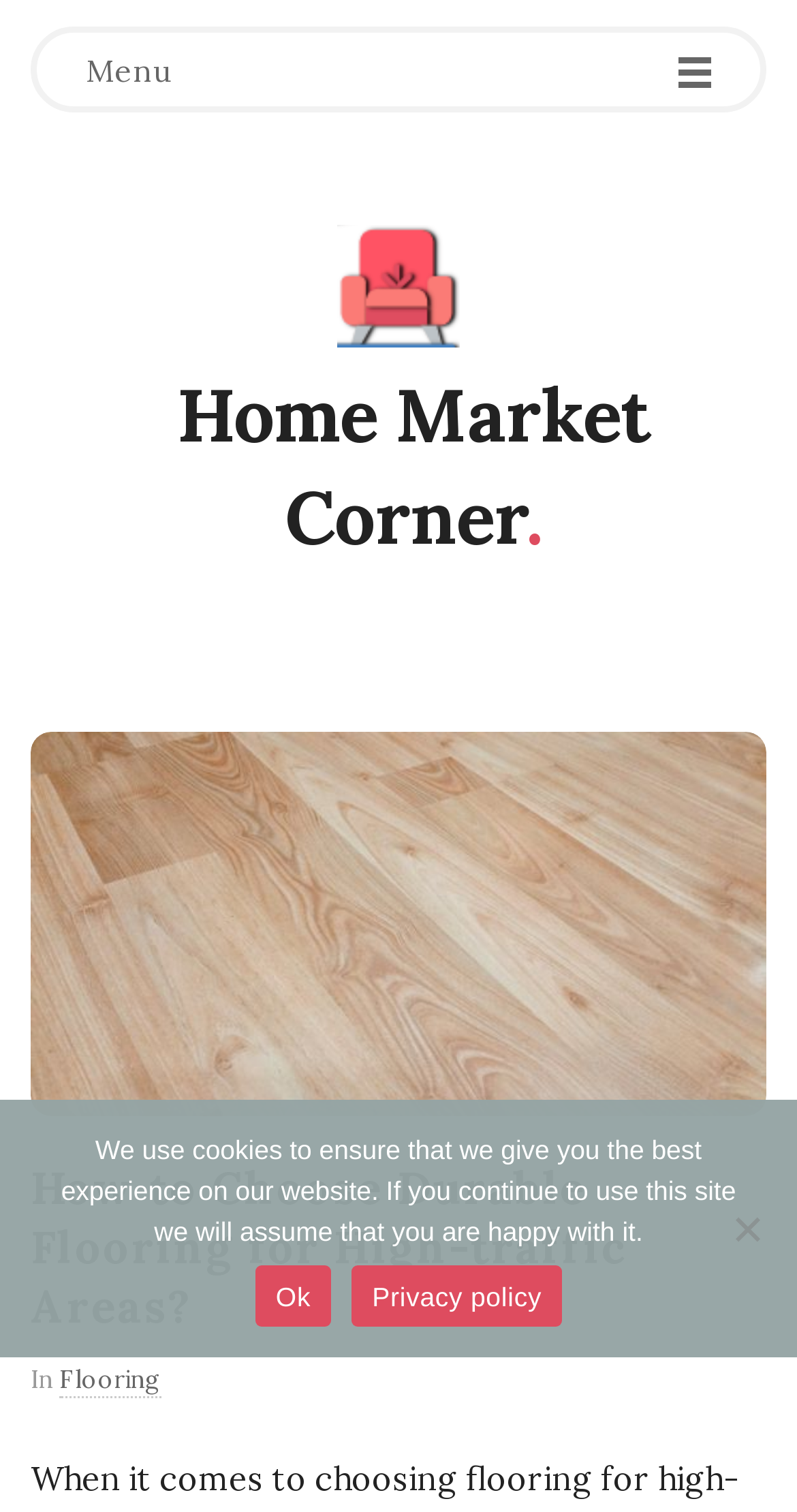What is the purpose of the cookie notice dialog?
Please provide a full and detailed response to the question.

I understood the purpose of the cookie notice dialog by reading the static text element within the dialog with the text 'We use cookies to ensure that we give you the best experience on our website...' which indicates that the dialog is informing users about the website's cookie usage.